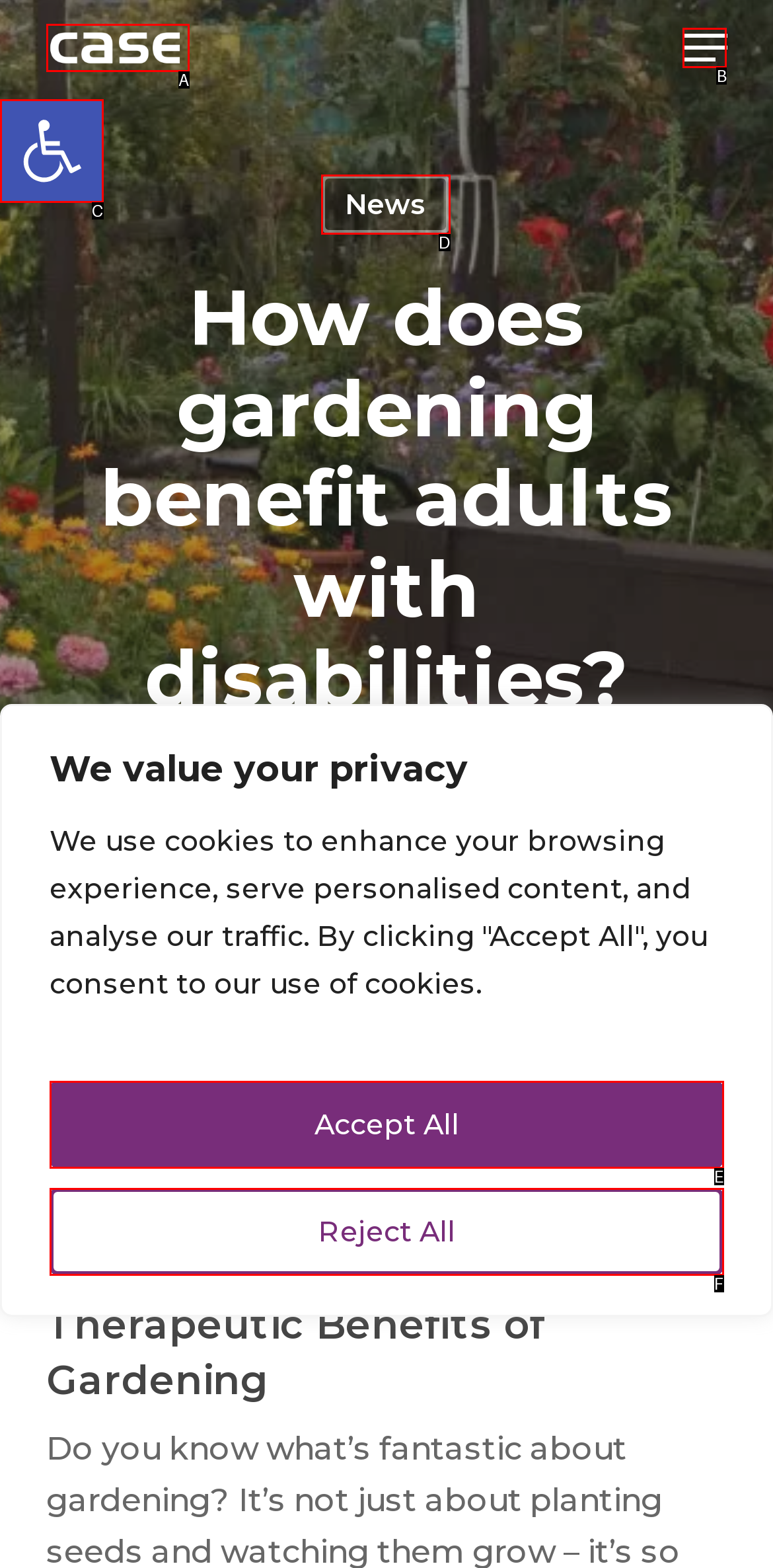Choose the option that best matches the element: Menu
Respond with the letter of the correct option.

B